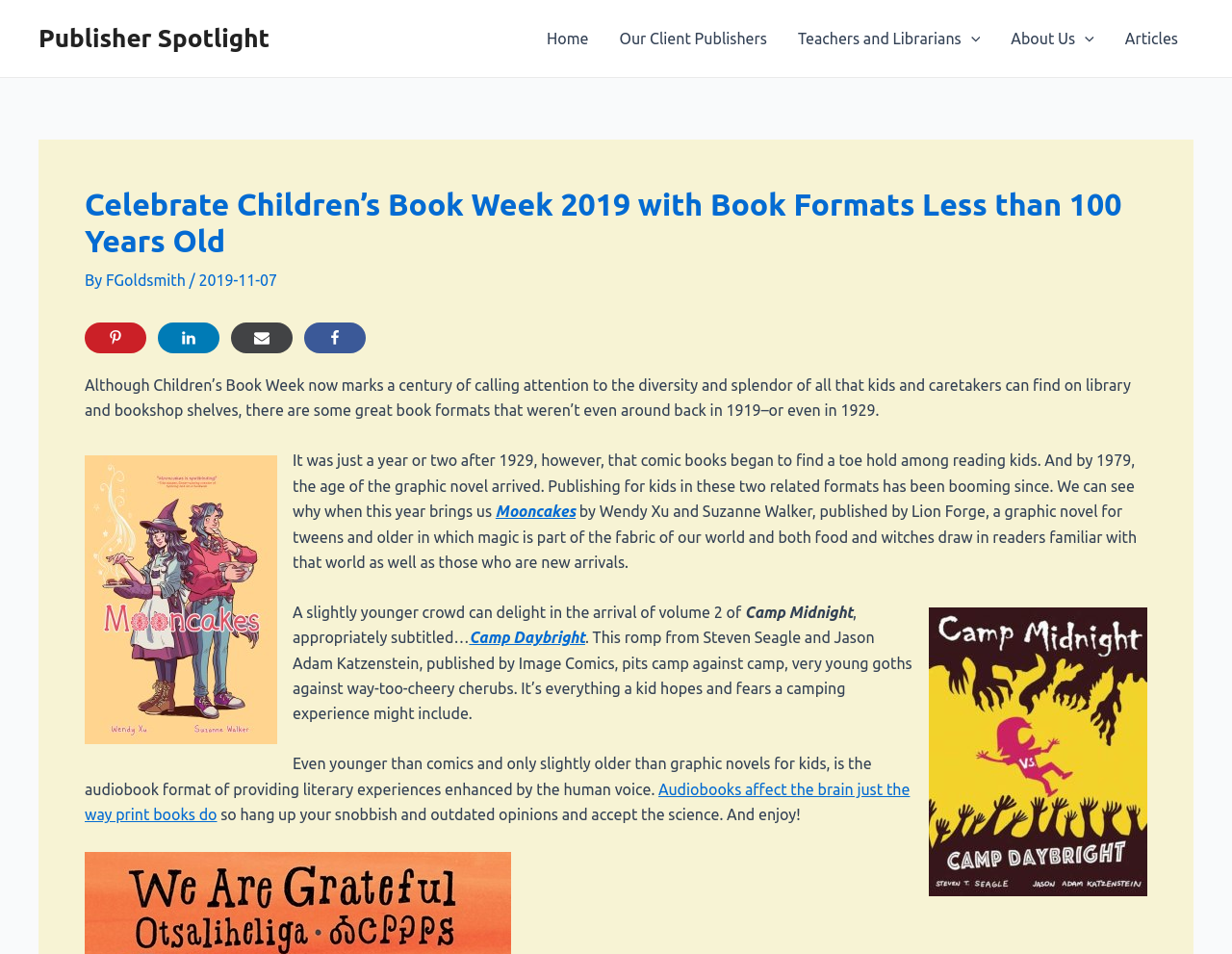Pinpoint the bounding box coordinates of the clickable element needed to complete the instruction: "Learn more about 'Mooncakes'". The coordinates should be provided as four float numbers between 0 and 1: [left, top, right, bottom].

[0.402, 0.527, 0.467, 0.545]